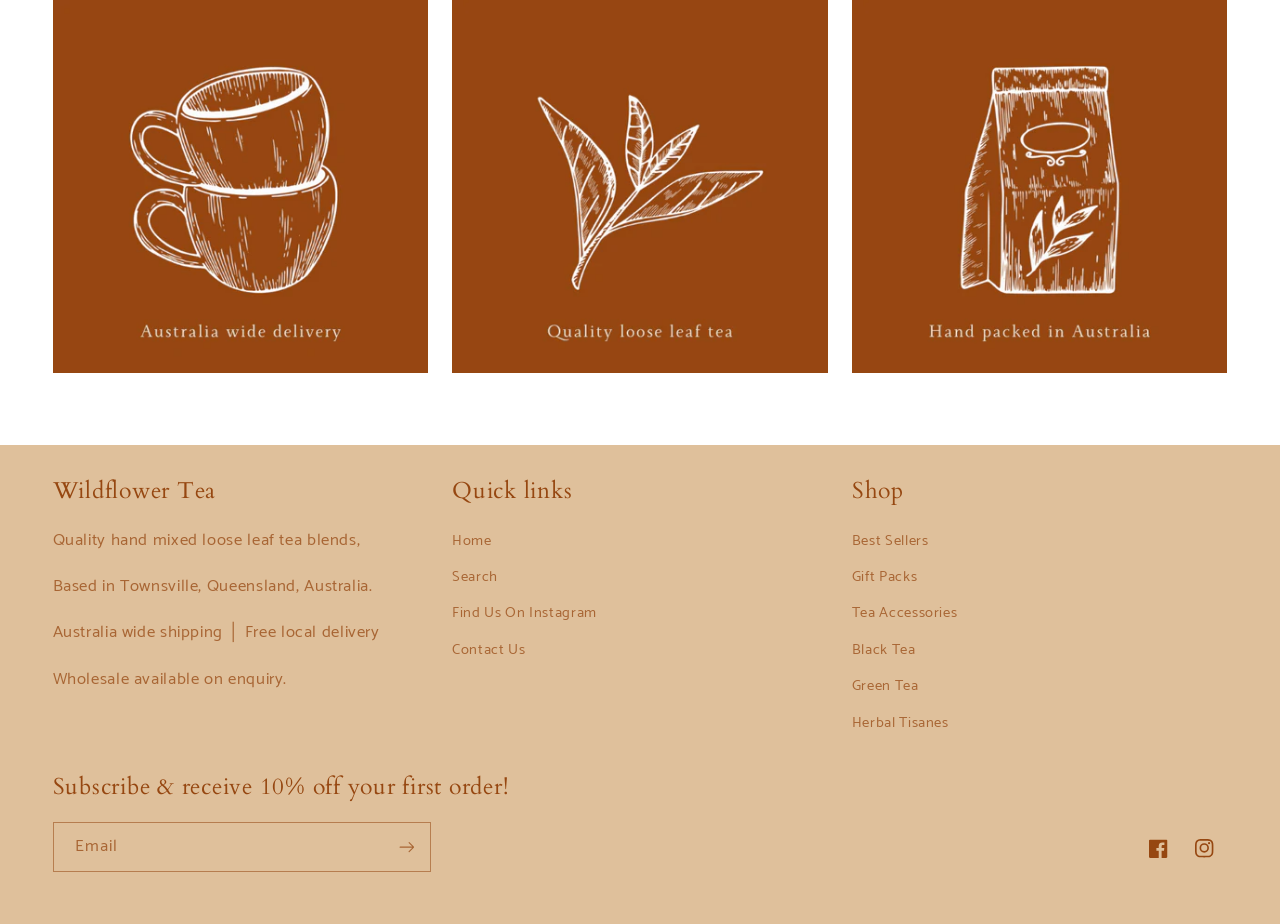What is the name of the tea shop?
Please answer the question with a detailed and comprehensive explanation.

The name of the tea shop is mentioned in the heading element with the text 'Wildflower Tea' at the top of the webpage.